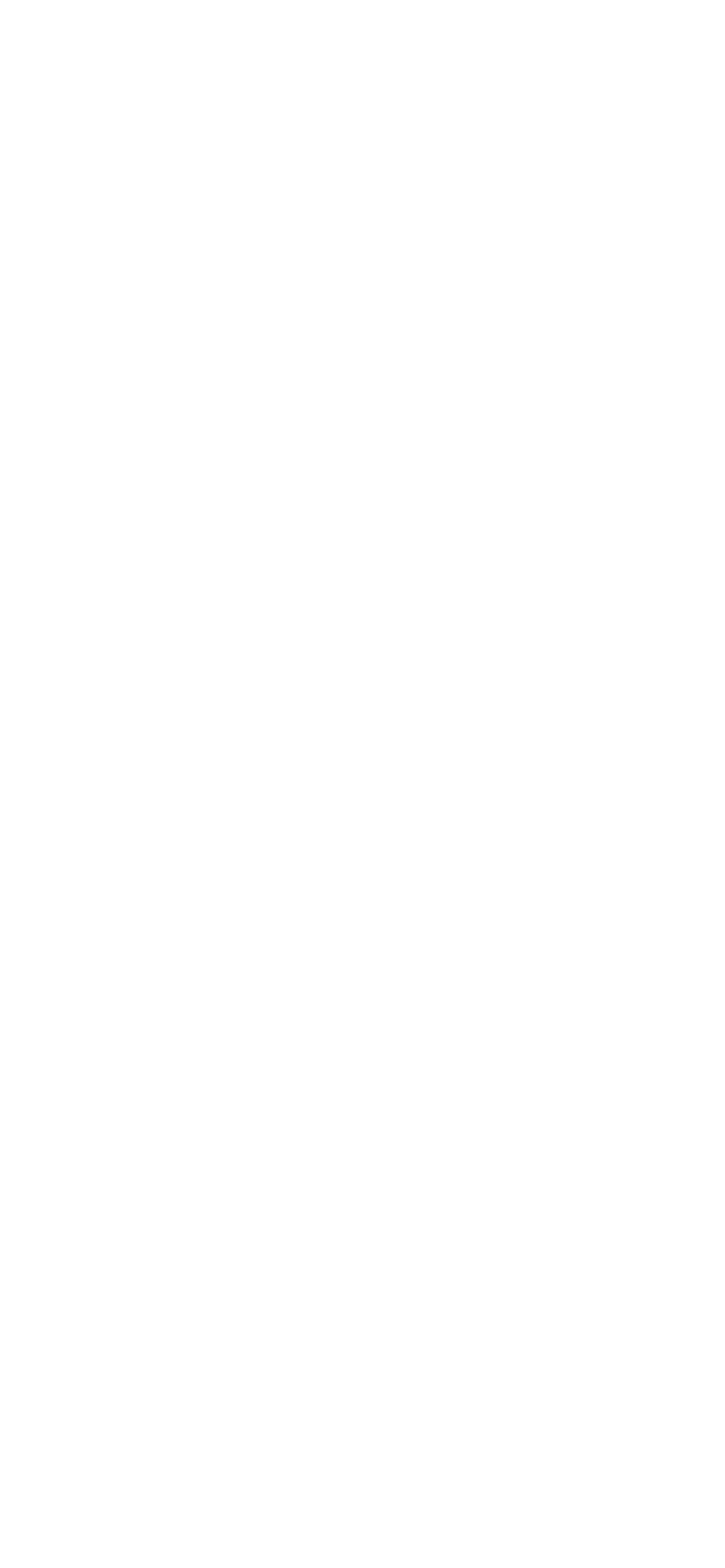Locate the bounding box coordinates of the clickable area to execute the instruction: "Check the news about Ilorin Durbar Committee Shifts Festival To Third Day Of Ileya". Provide the coordinates as four float numbers between 0 and 1, represented as [left, top, right, bottom].

None